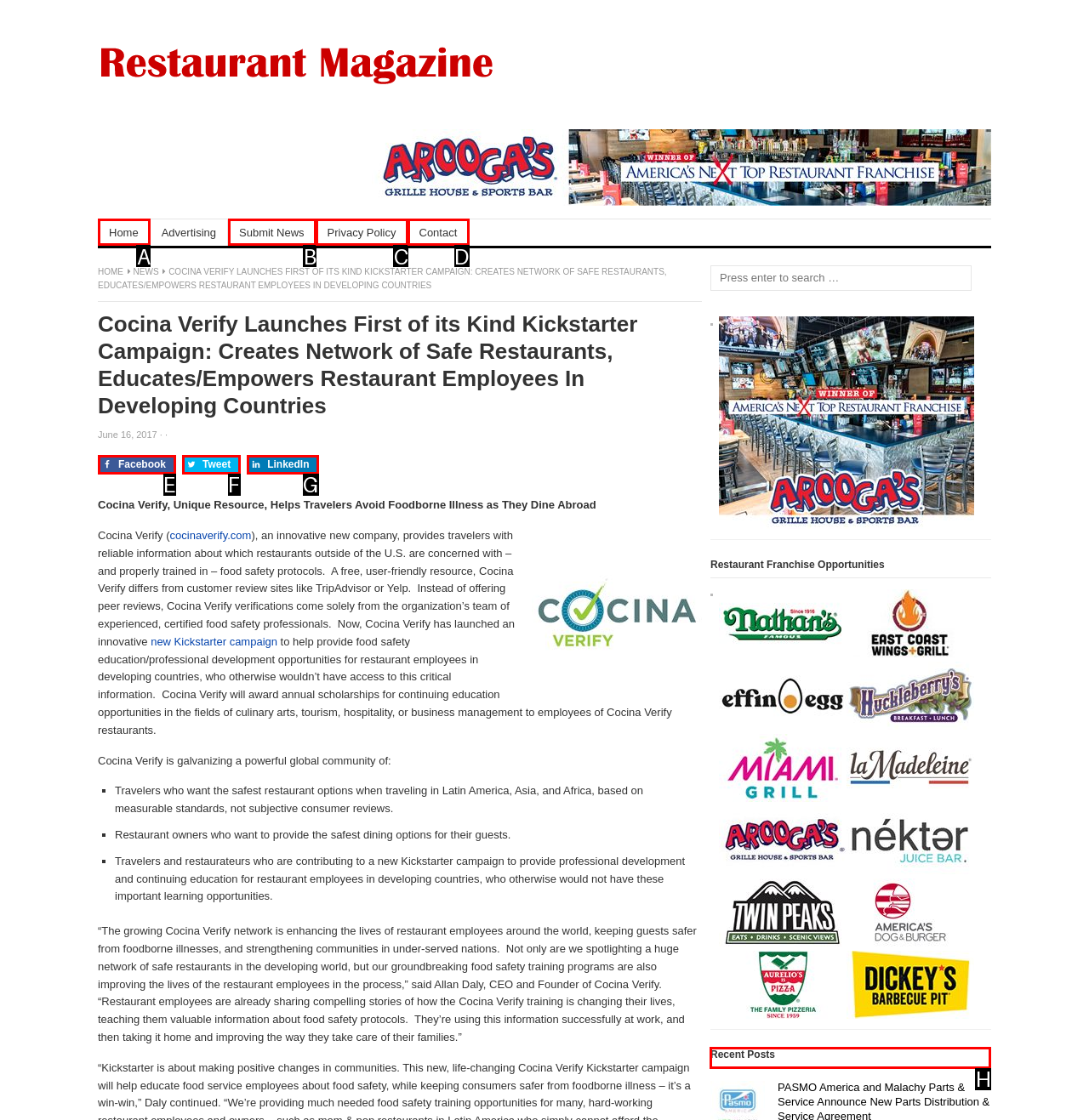Determine which HTML element to click for this task: Check the 'Recent Posts' section Provide the letter of the selected choice.

H